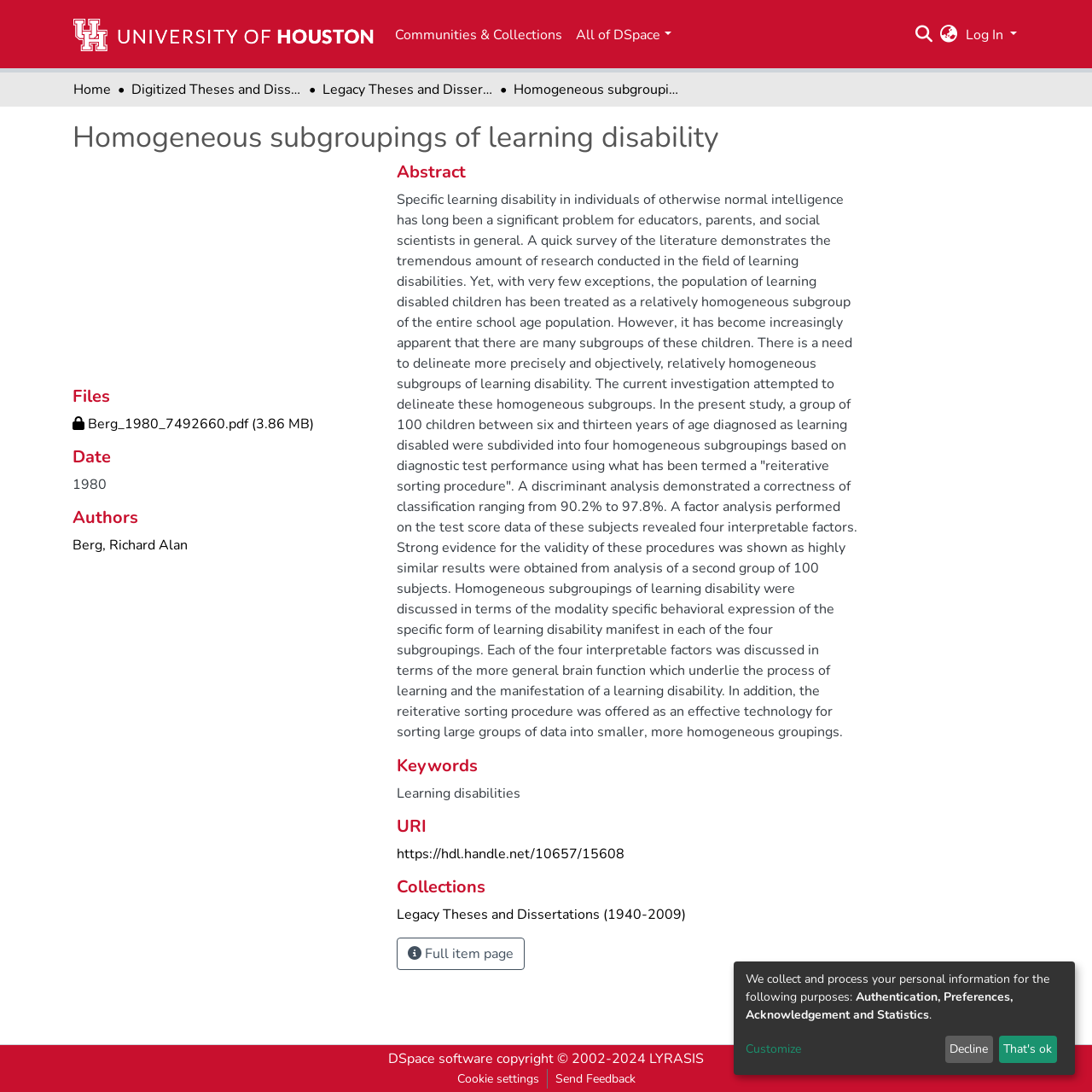What is the size of the restricted bitstream file?
Refer to the image and give a detailed answer to the question.

I determined the size of the restricted bitstream file by looking at the link element with the text 'Restricted bitstream Berg_1980_7492660.pdf (3.86 MB)' which is located under the 'Files' heading.